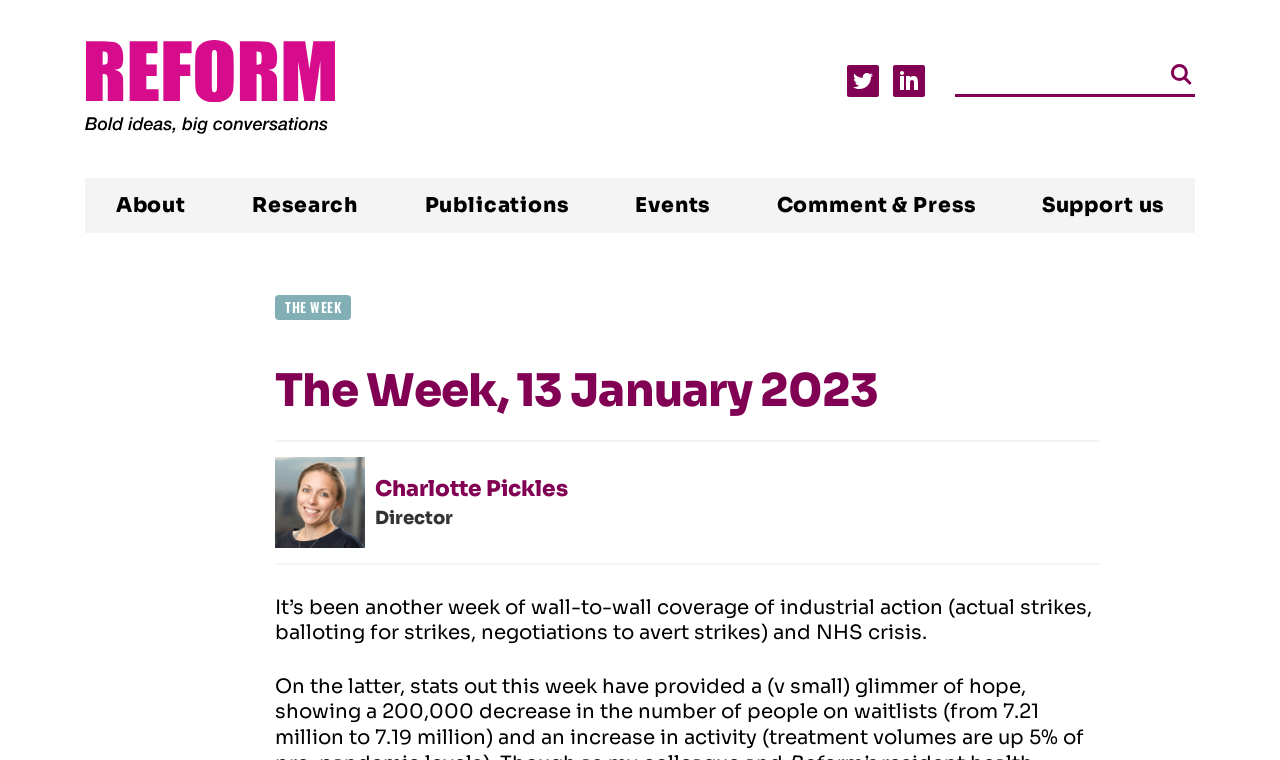What social media platforms are mentioned?
Respond with a short answer, either a single word or a phrase, based on the image.

Twitter and Linkedin